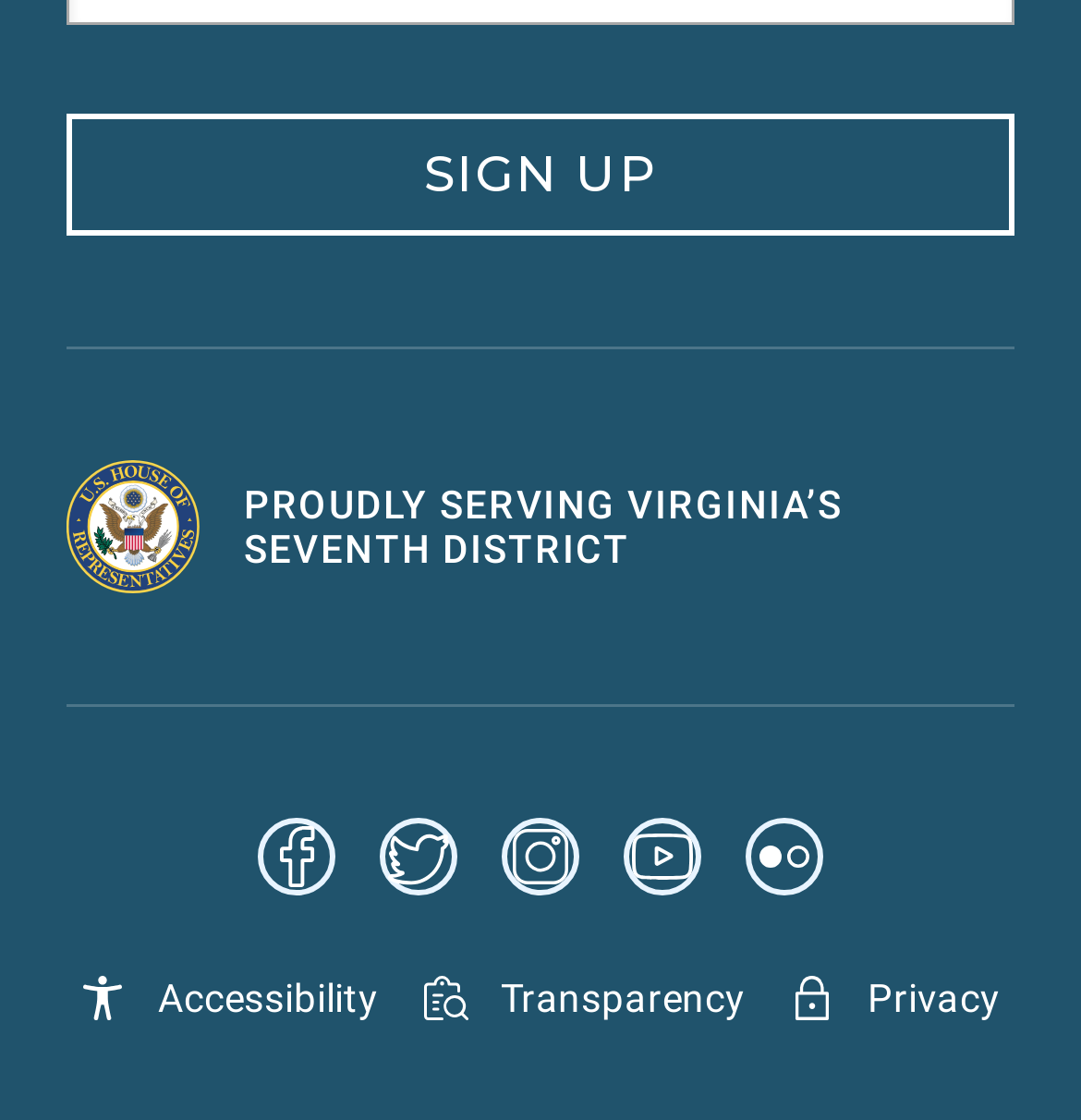Please locate the clickable area by providing the bounding box coordinates to follow this instruction: "View Transparency page".

[0.391, 0.861, 0.69, 0.921]